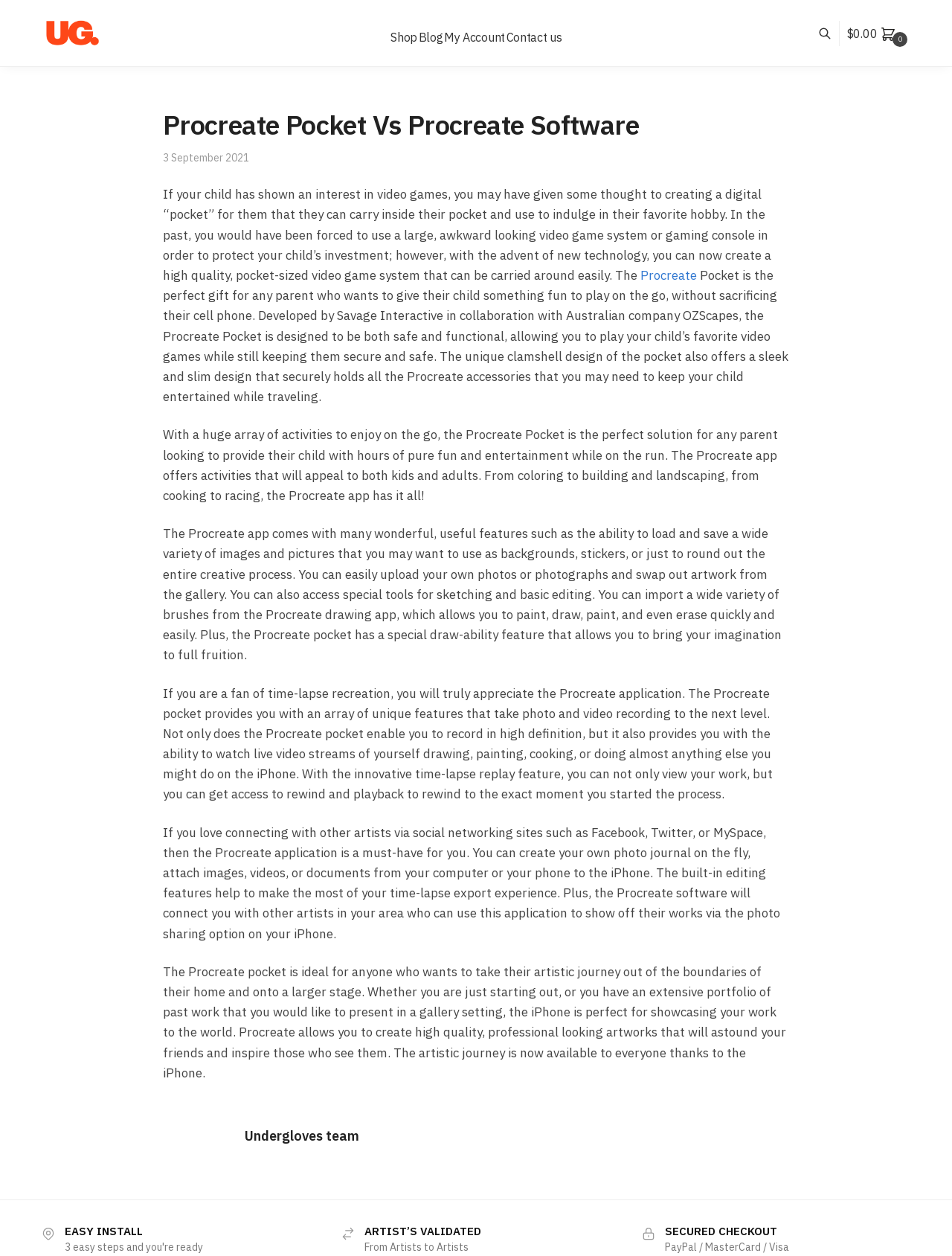What is the name of the product being discussed?
Could you answer the question with a detailed and thorough explanation?

I inferred this answer by reading the header 'Procreate Pocket Vs Procreate Software' and the subsequent text that describes the product's features and benefits.